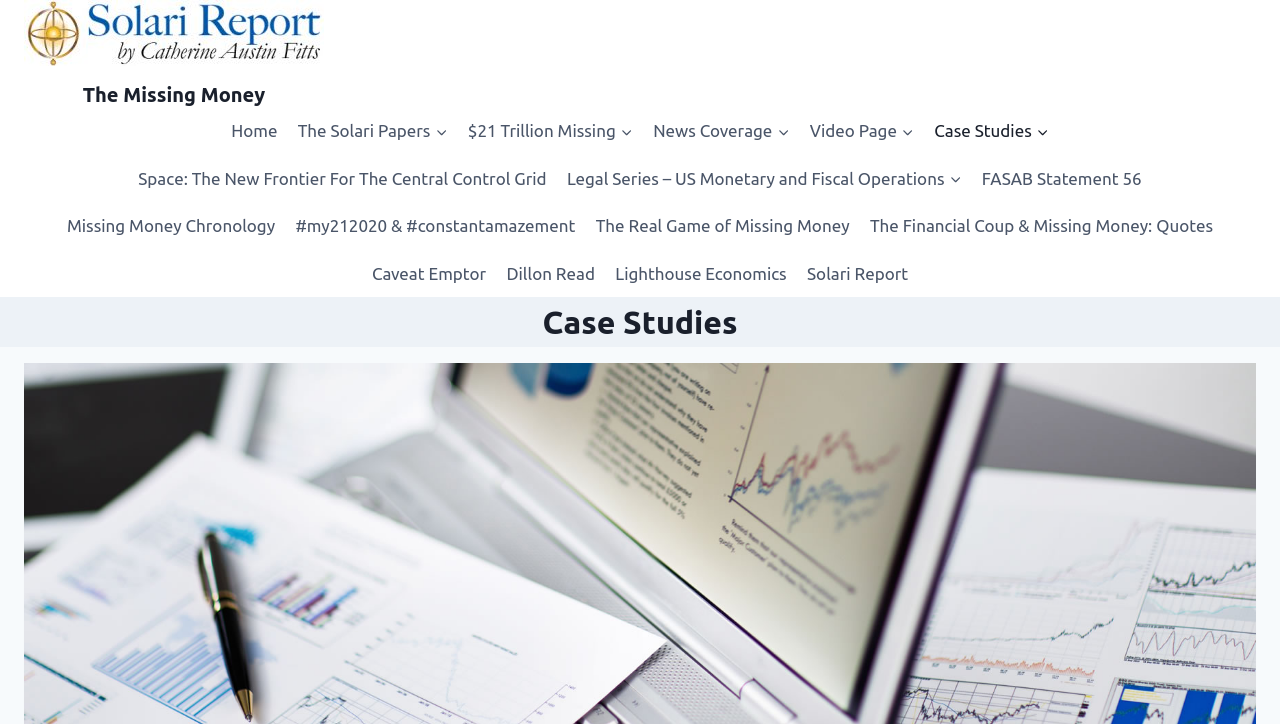Specify the bounding box coordinates of the area to click in order to execute this command: 'view case studies'. The coordinates should consist of four float numbers ranging from 0 to 1, and should be formatted as [left, top, right, bottom].

[0.722, 0.148, 0.827, 0.213]